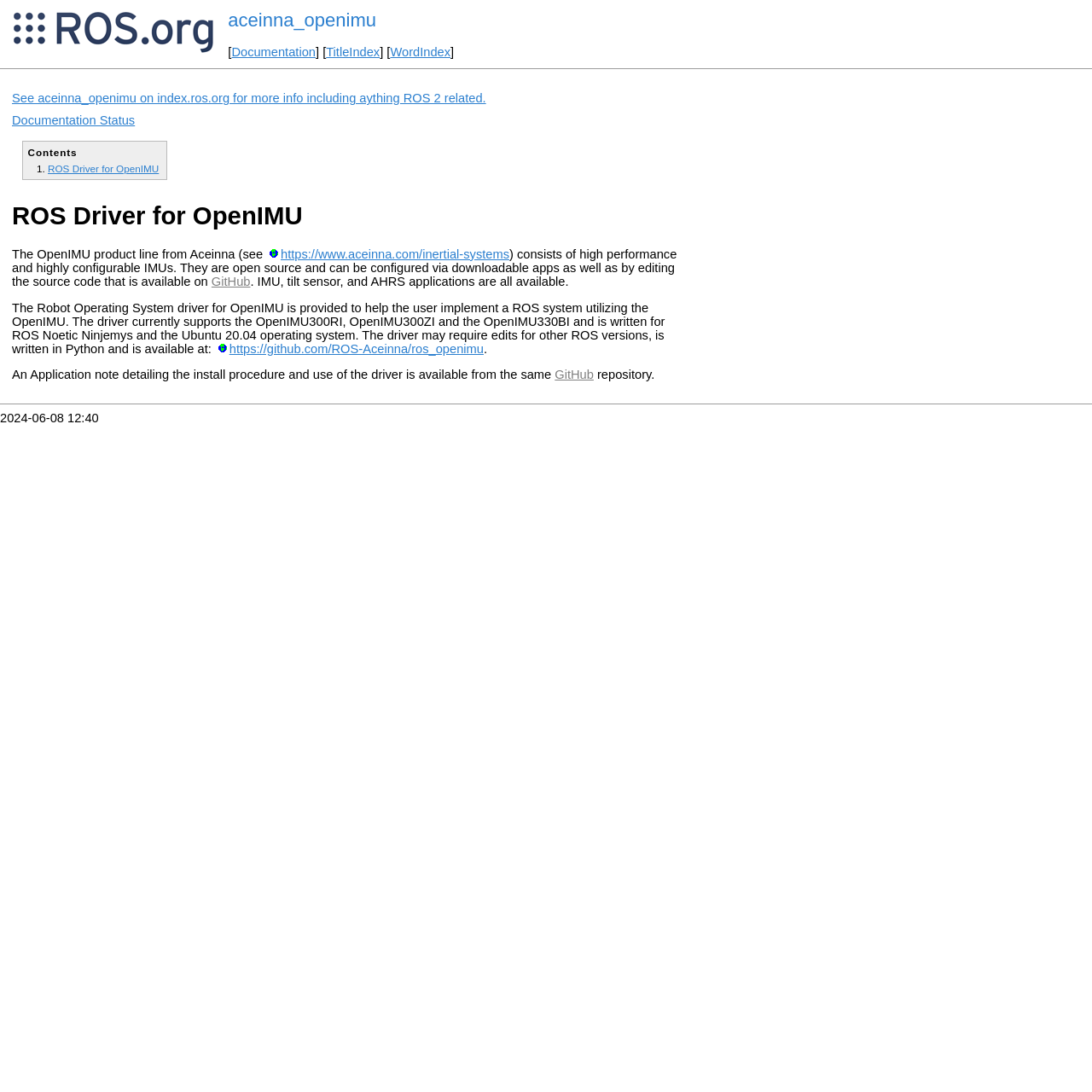Please respond to the question with a concise word or phrase:
What is the name of the product line from Aceinna?

OpenIMU